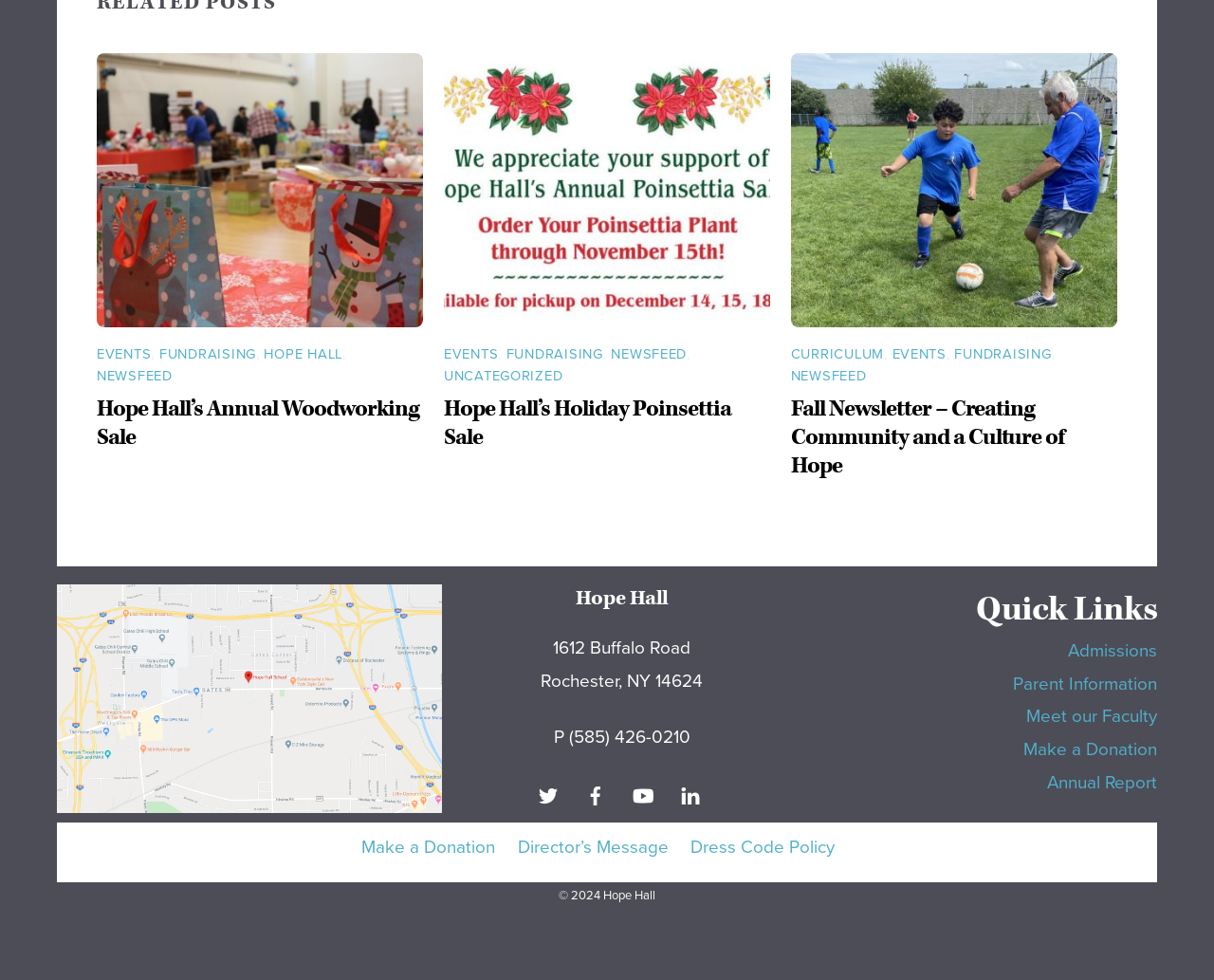Find the bounding box coordinates of the element's region that should be clicked in order to follow the given instruction: "Read Fall Newsletter – Creating Community and a Culture of Hope". The coordinates should consist of four float numbers between 0 and 1, i.e., [left, top, right, bottom].

[0.651, 0.403, 0.92, 0.49]